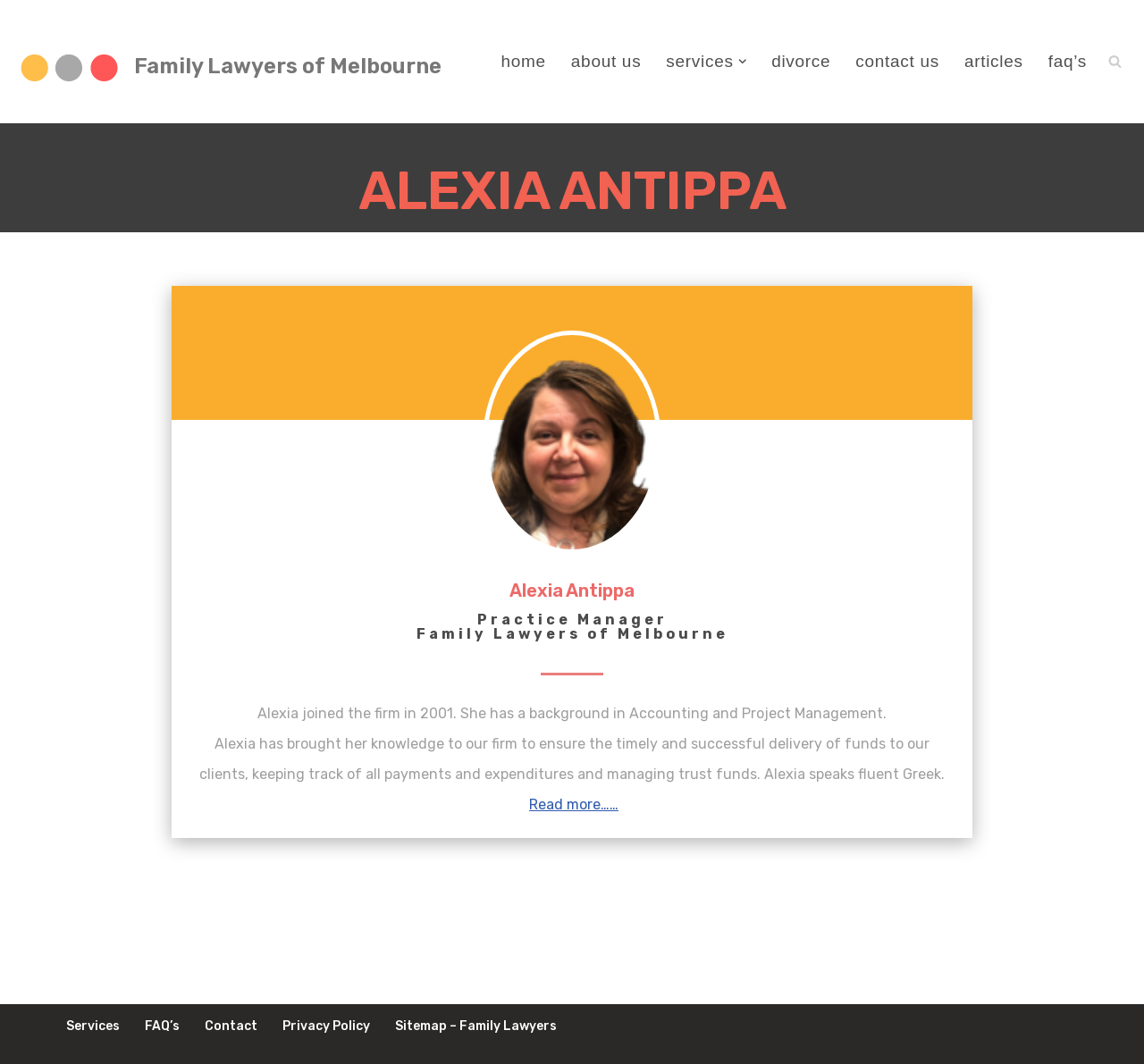How many navigation menus are on the webpage?
Please answer the question as detailed as possible.

There are two navigation menus on the webpage: the primary menu at the top and the footer menu at the bottom.